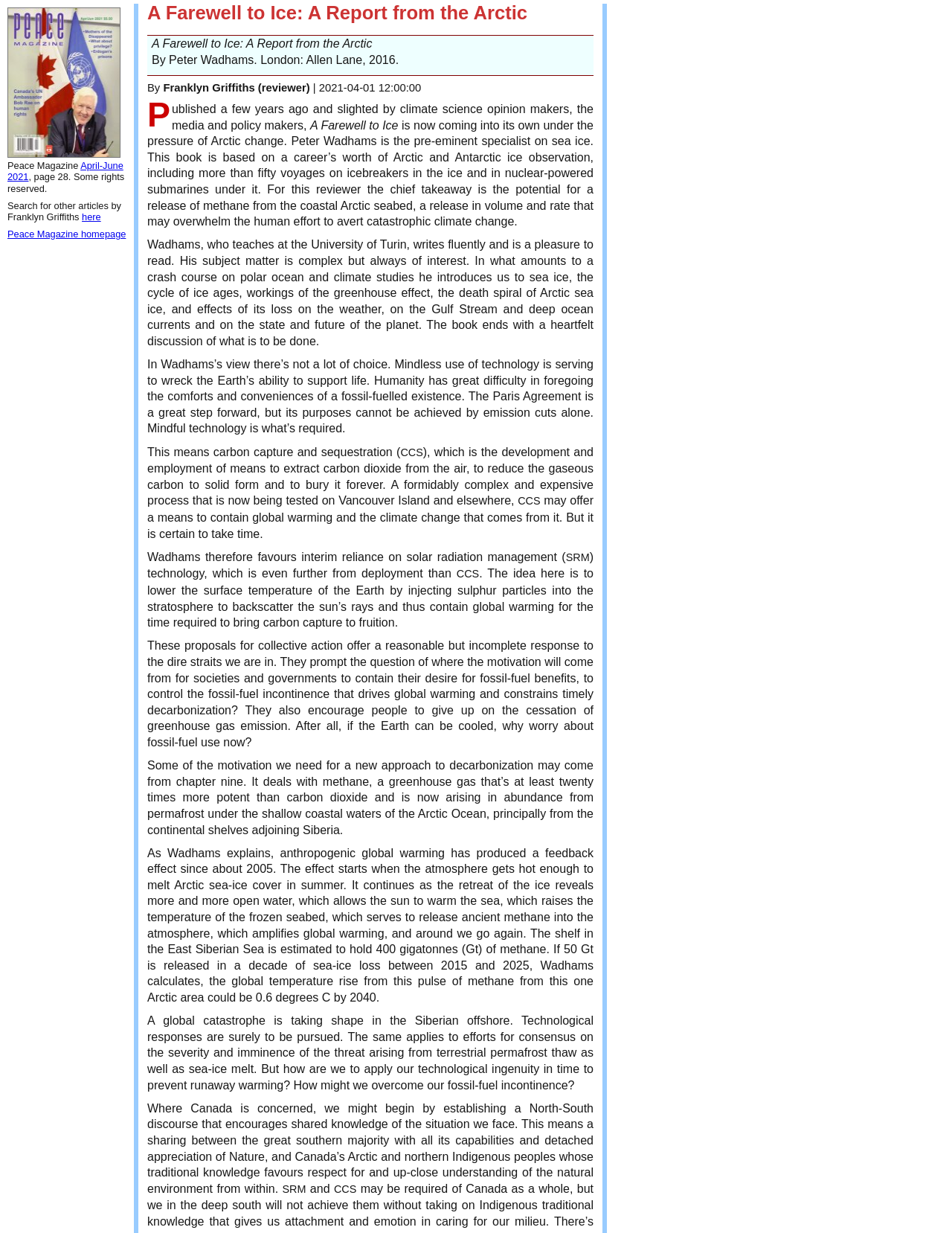Please determine the headline of the webpage and provide its content.

A Farewell to Ice: A Report from the Arctic